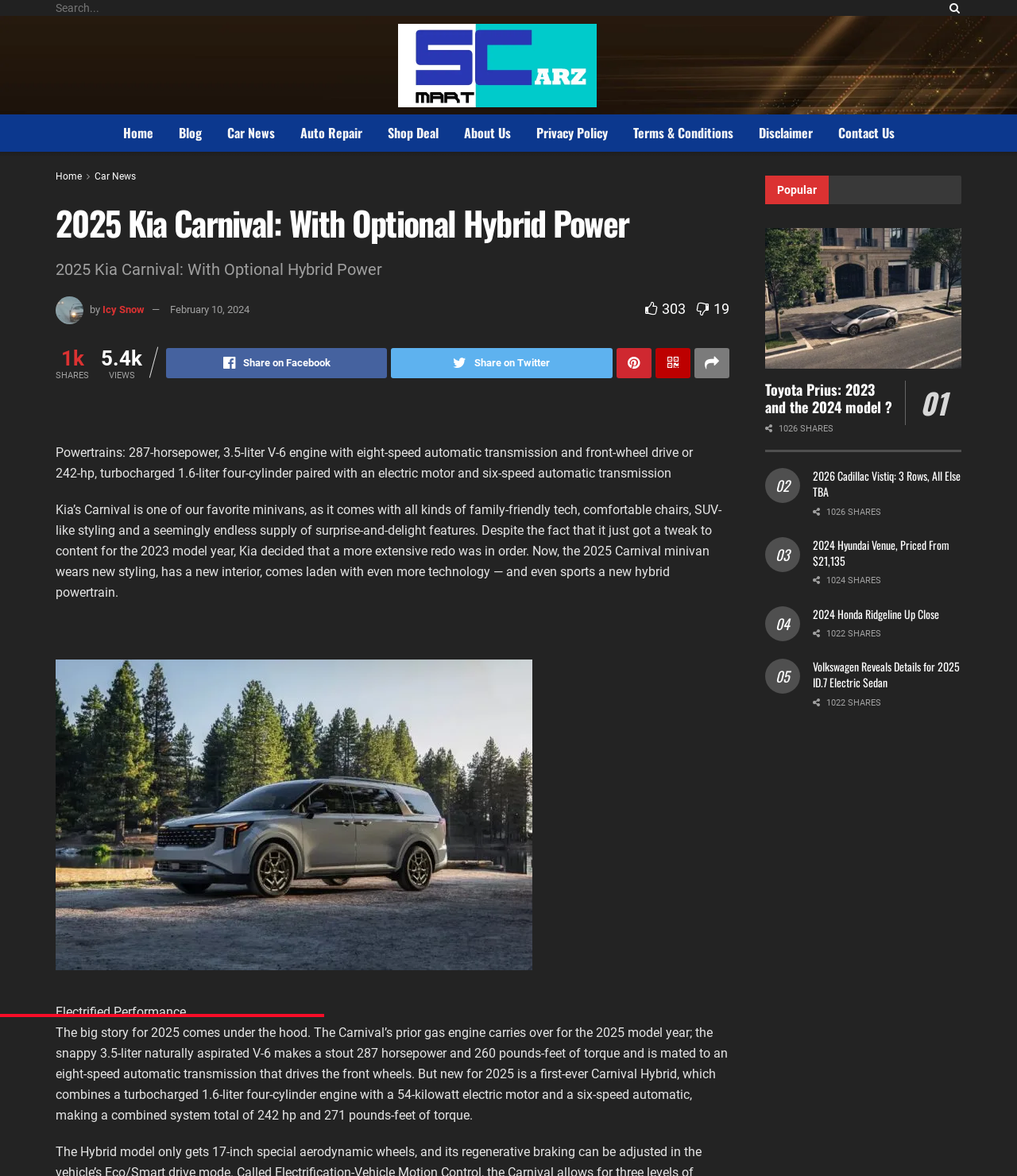Locate the bounding box coordinates of the area that needs to be clicked to fulfill the following instruction: "Search for cars". The coordinates should be in the format of four float numbers between 0 and 1, namely [left, top, right, bottom].

[0.055, 0.0, 0.945, 0.014]